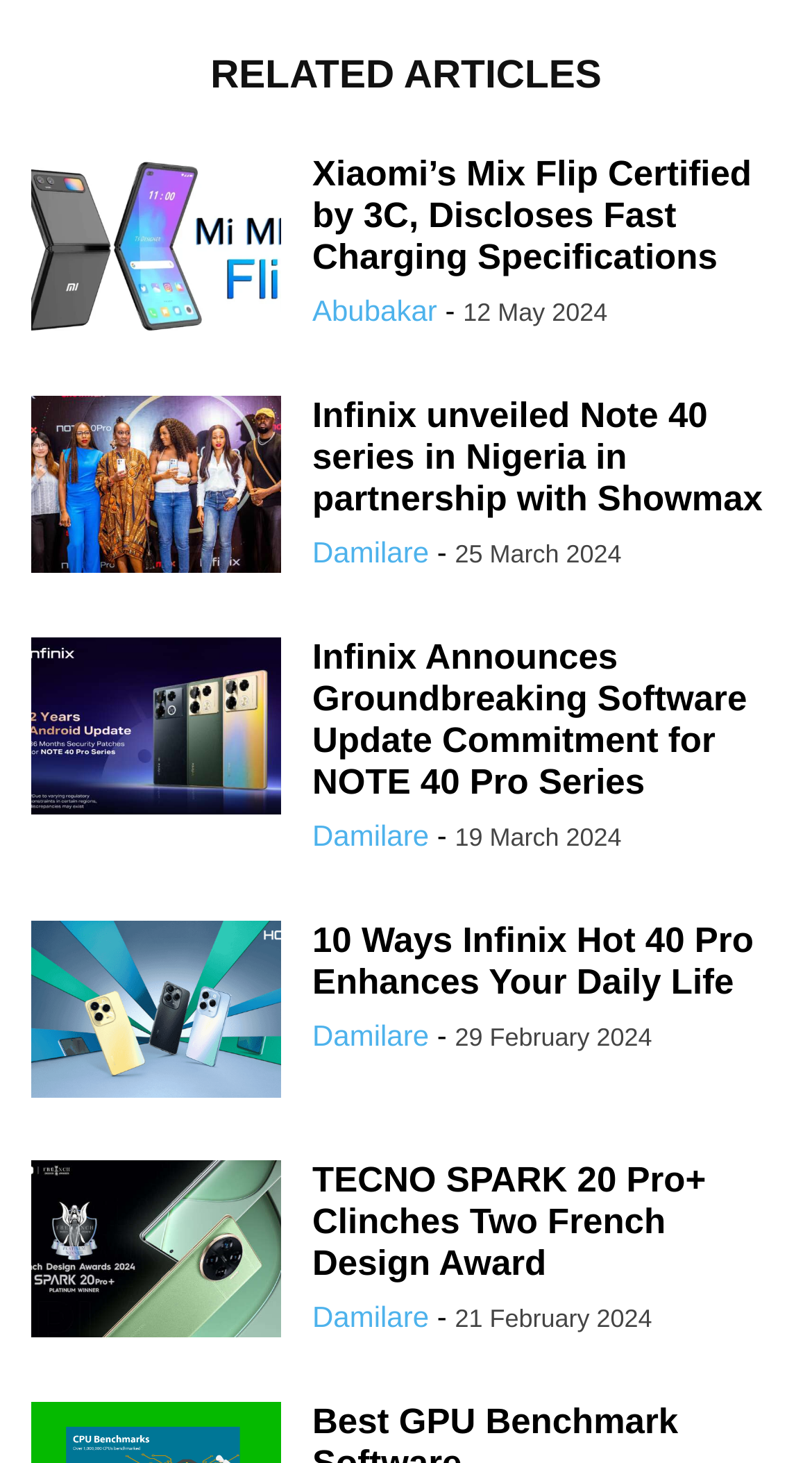Identify the bounding box coordinates of the region that needs to be clicked to carry out this instruction: "Click on the article 'Xiaomi’s Mix Flip Certified by 3C, Discloses Fast Charging Specifications'". Provide these coordinates as four float numbers ranging from 0 to 1, i.e., [left, top, right, bottom].

[0.038, 0.105, 0.346, 0.233]